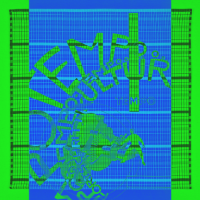What colors dominate the design?
Please elaborate on the answer to the question with detailed information.

The design features an interplay of blue and green hues, which are the dominant colors in the image.